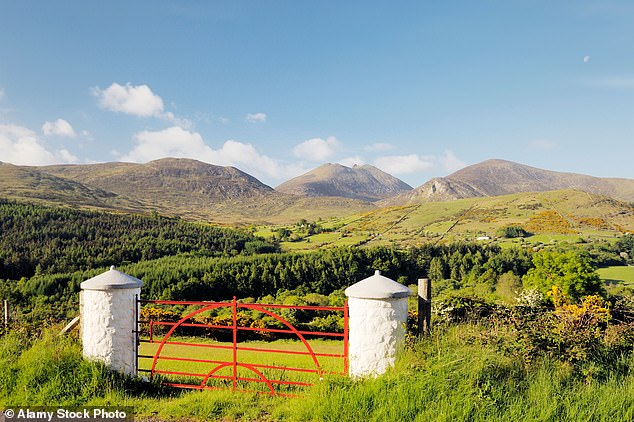Provide a thorough description of the image, including all visible elements.

A picturesque view along St. Patrick's Way in Northern Ireland, showcasing a charming white gate with a bright red frame that stands ajar. The gate, flanked by white stone pillars, opens up to a stunning landscape characterized by rolling hills and vibrant greenery. In the background, majestic mountains rise against a serene blue sky, dotted with fluffy white clouds. This idyllic setting captures the essence of the breathtaking 82-mile hiking route that honors Ireland’s patron saint, St. Patrick, as hikers embark on a journey filled with natural beauty and rich history.